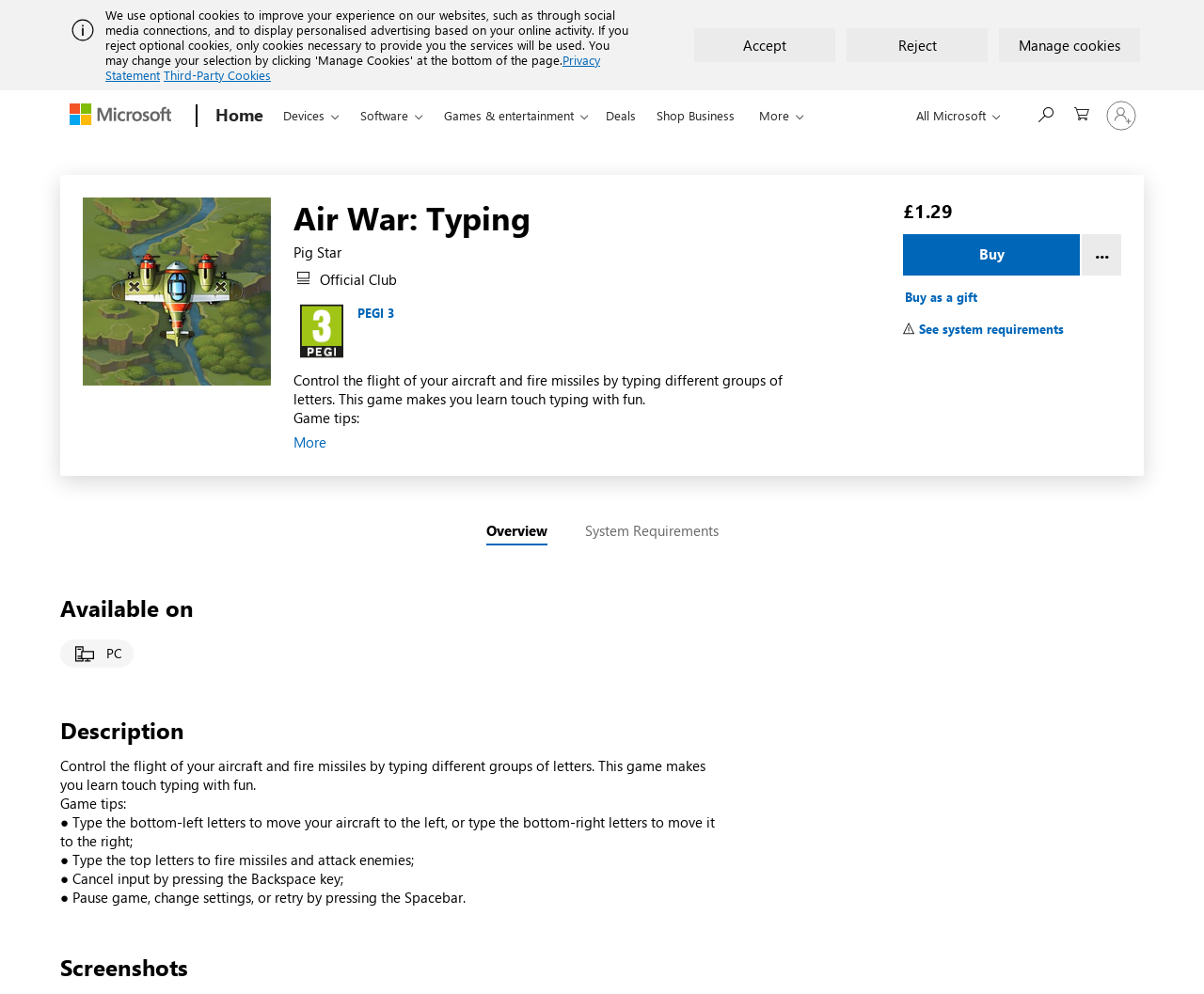Identify the main heading of the webpage and provide its text content.

Air War: Typing